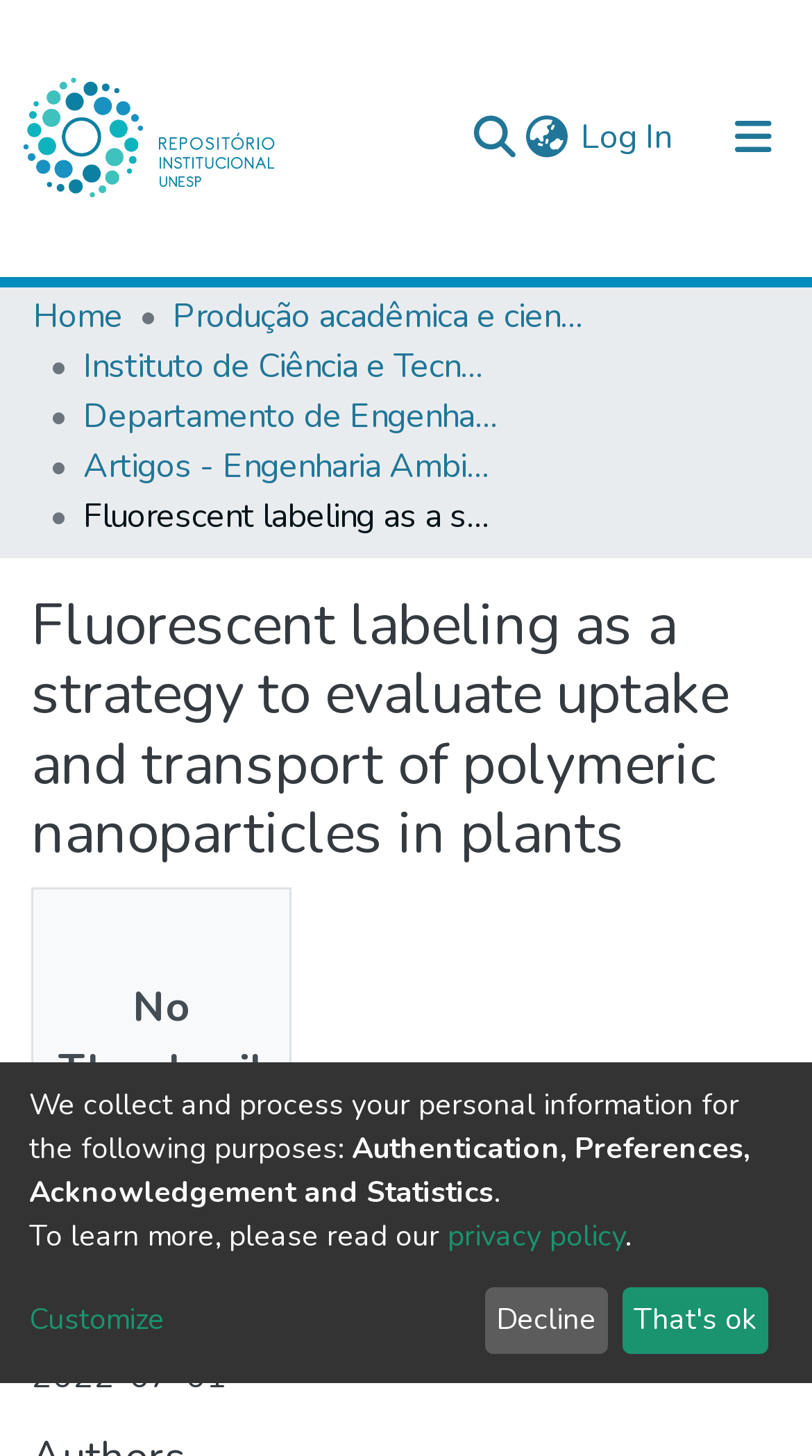Identify the bounding box coordinates for the UI element described as follows: "coronavirus". Ensure the coordinates are four float numbers between 0 and 1, formatted as [left, top, right, bottom].

None